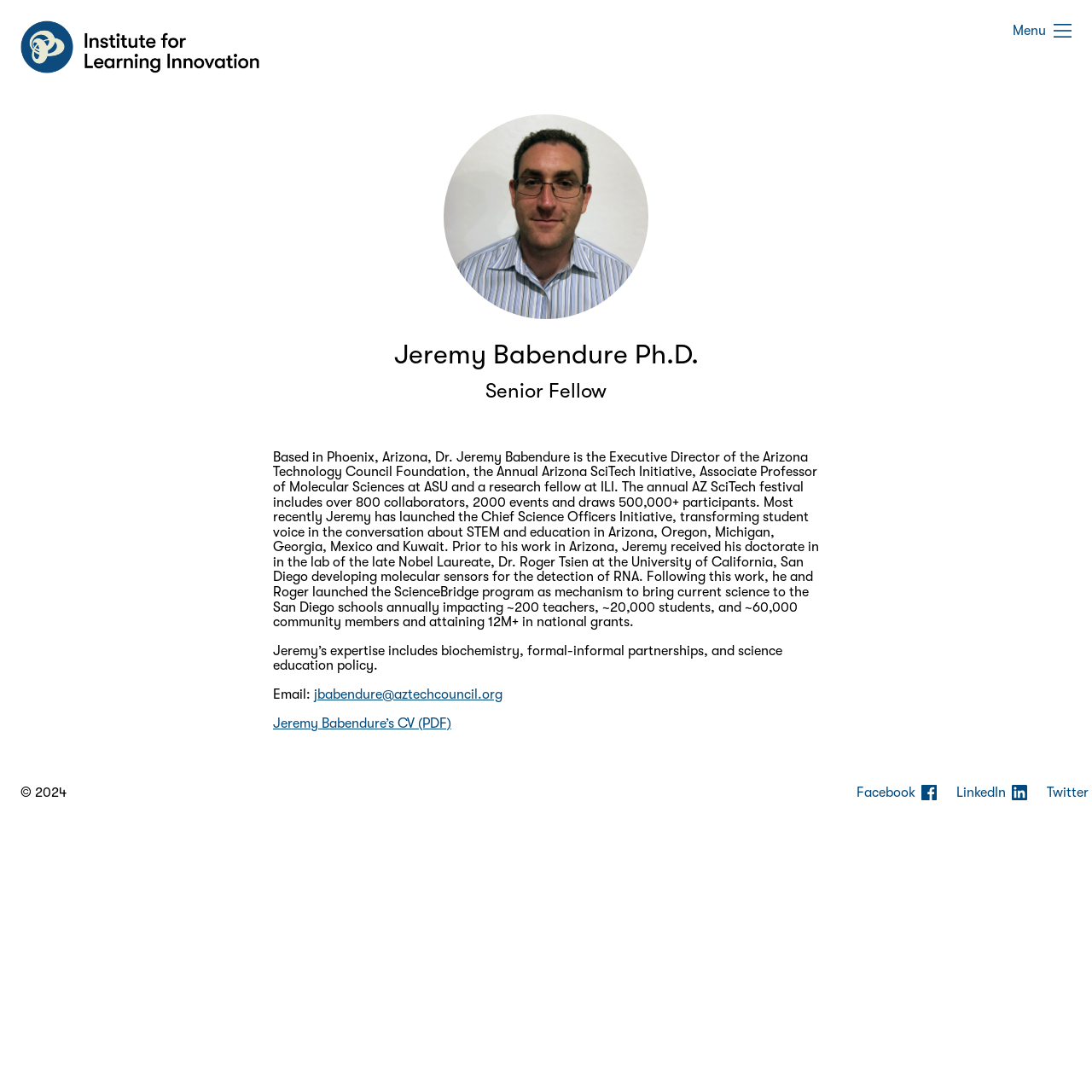What is the year of the copyright mentioned on the webpage?
Kindly offer a detailed explanation using the data available in the image.

The webpage displays the copyright symbol followed by the year 2024, indicating that the content is copyrighted until 2024.